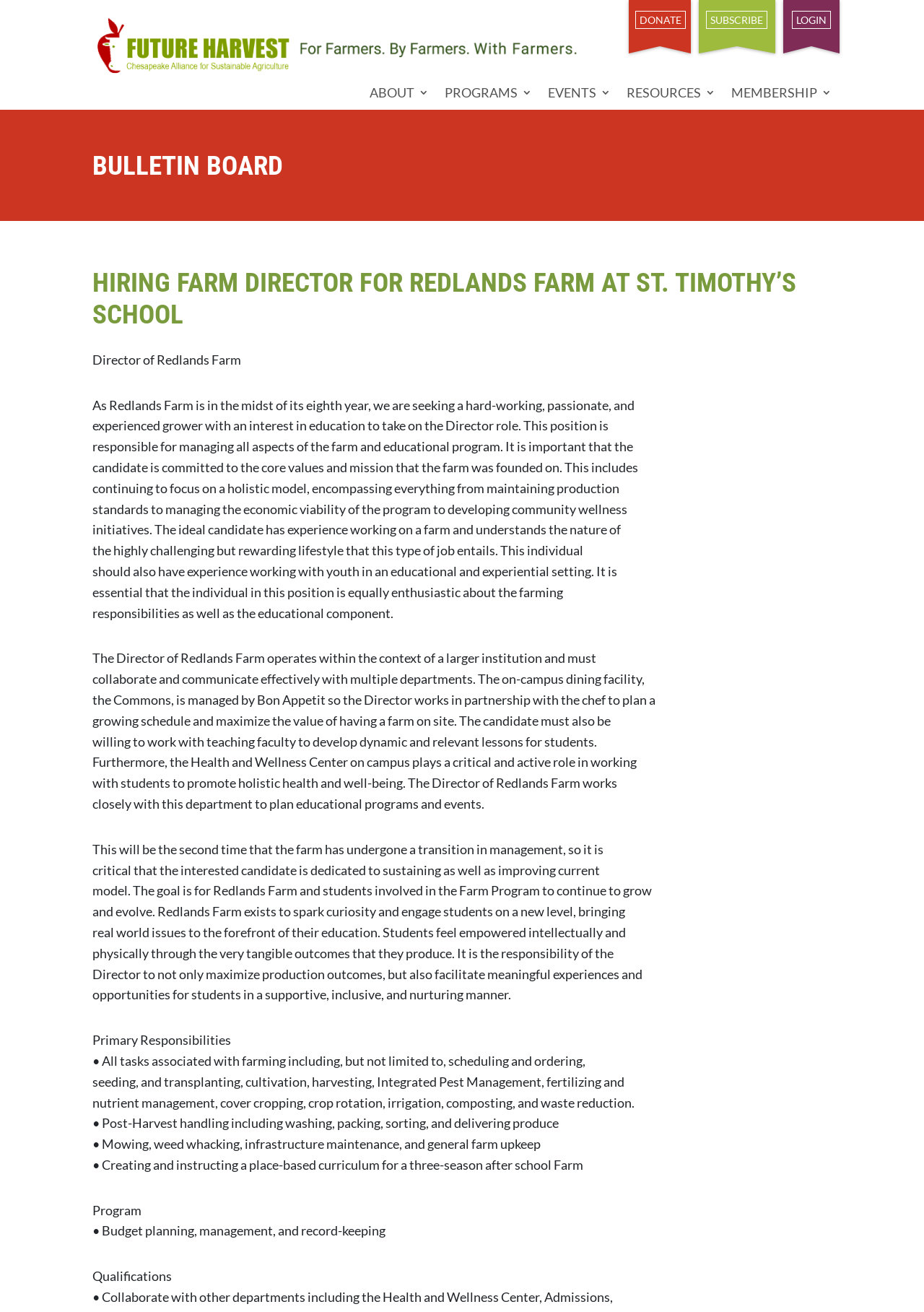What is the name of the dining facility on campus?
Using the visual information, respond with a single word or phrase.

The Commons